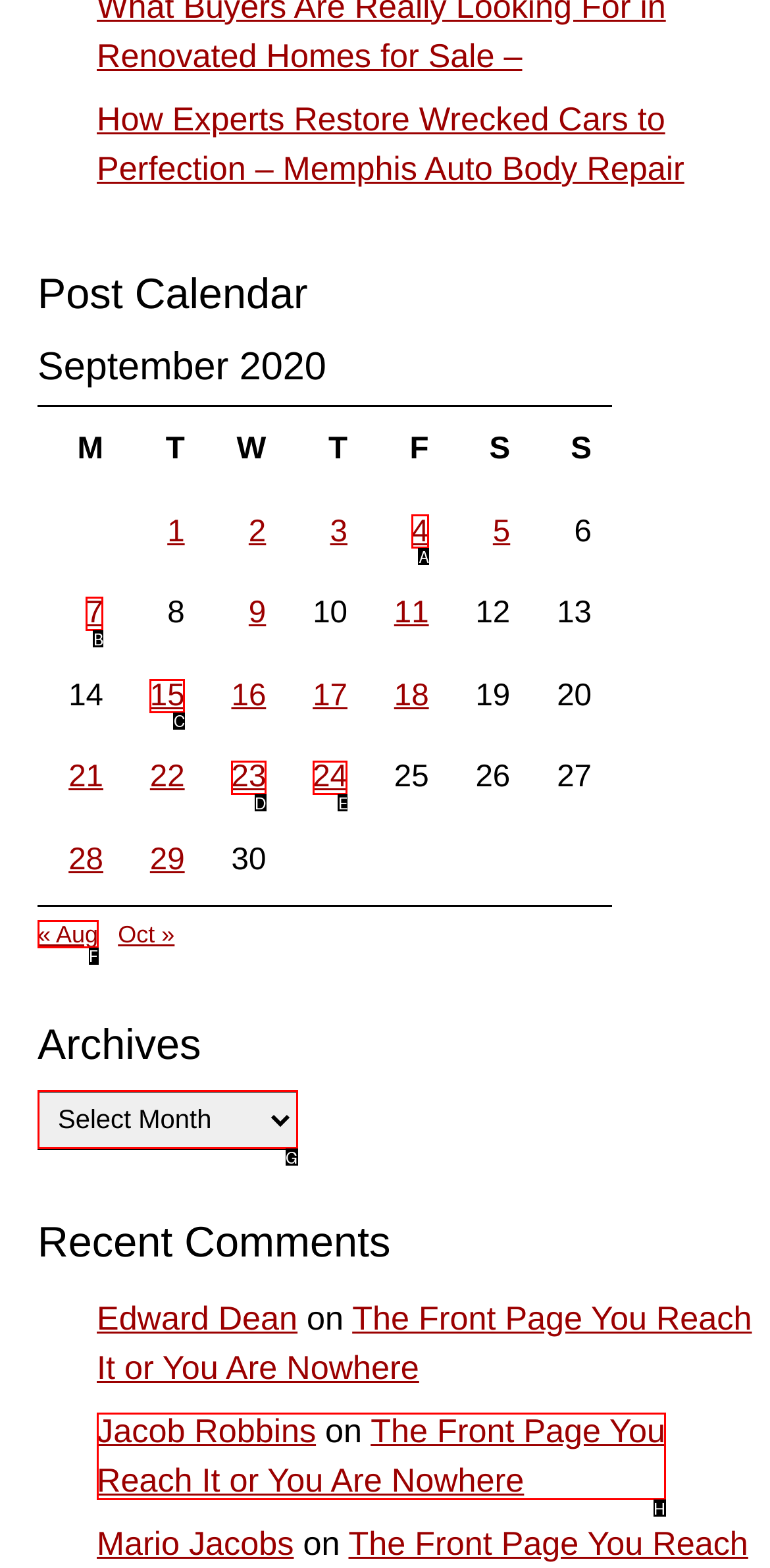Select the letter of the HTML element that best fits the description: 7
Answer with the corresponding letter from the provided choices.

B